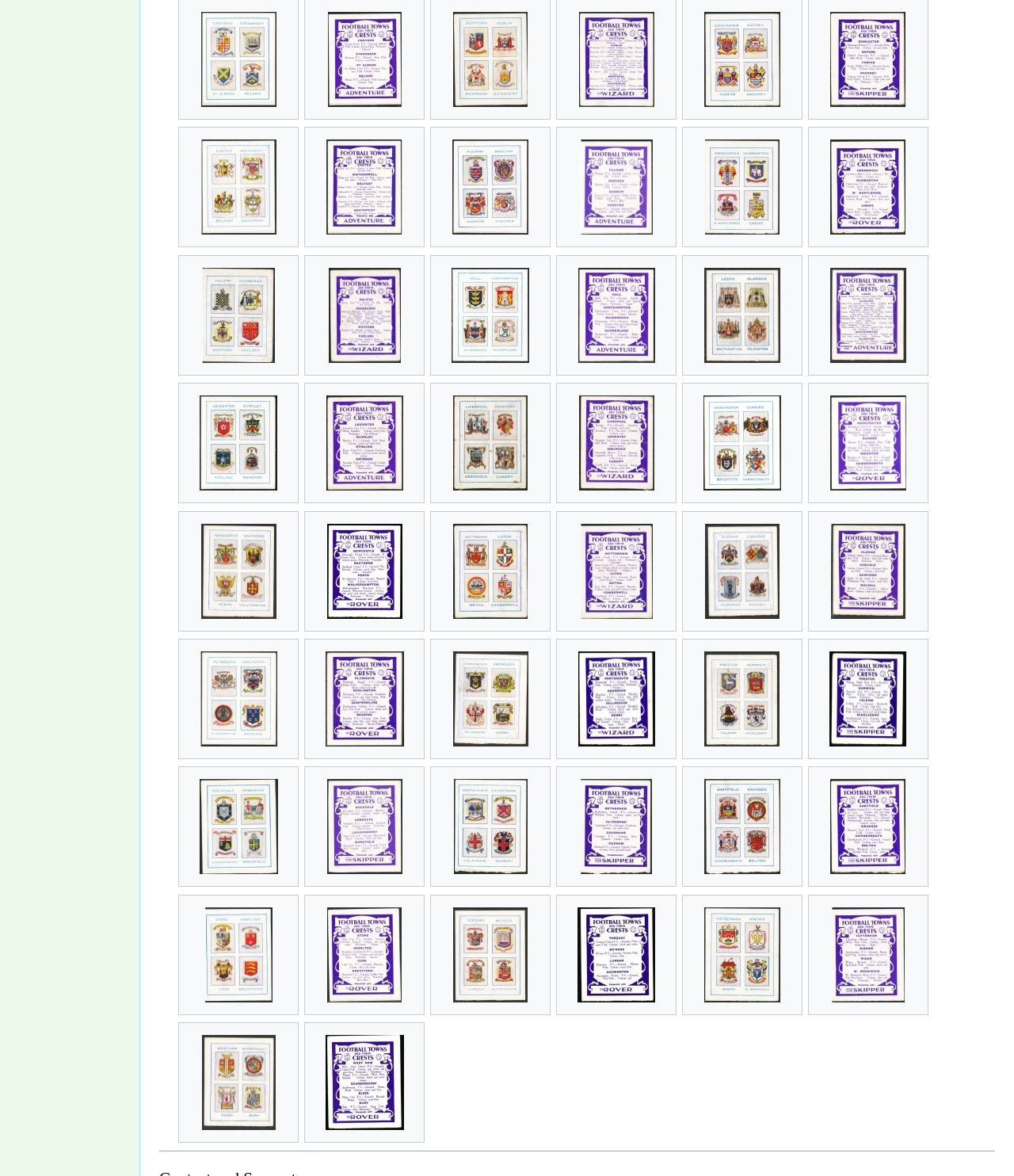What is the vertical position of the image 'Leeds.tho.jpg'?
Based on the screenshot, provide your answer in one word or phrase.

Middle